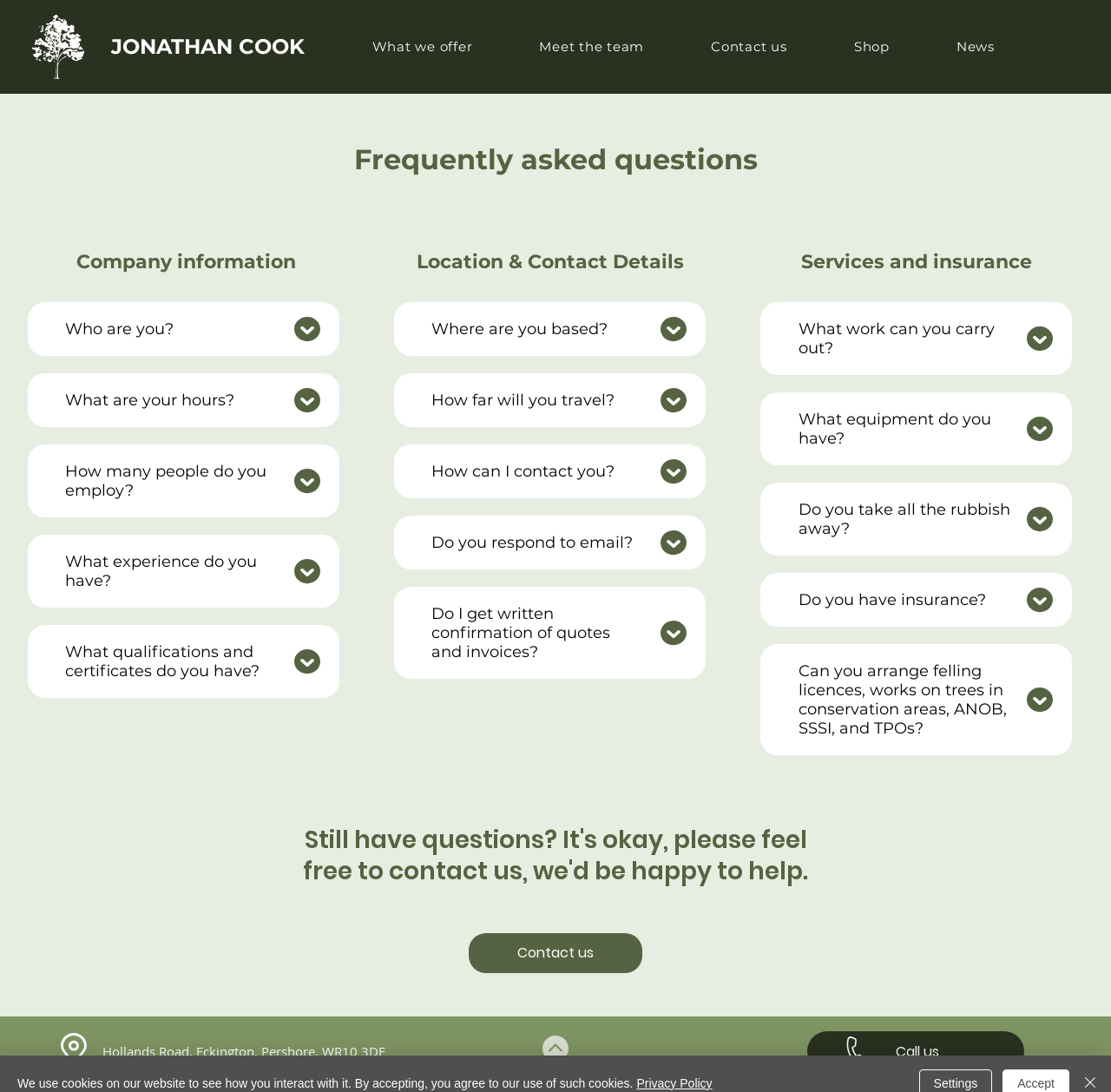Determine the bounding box coordinates of the region that needs to be clicked to achieve the task: "Read 'Frequently asked questions'".

[0.1, 0.131, 0.9, 0.162]